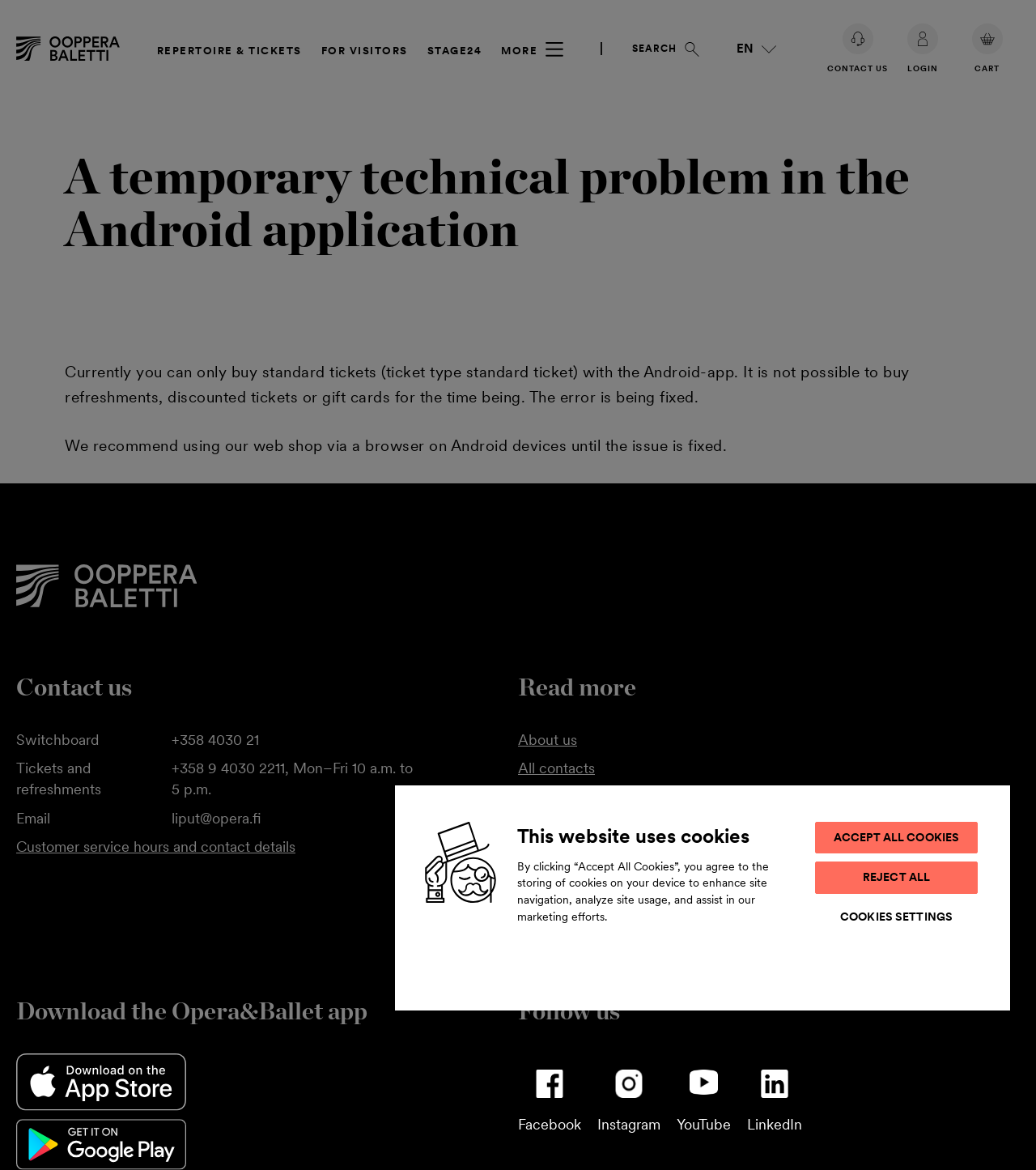What can be downloaded from the webpage?
Answer the question with a detailed explanation, including all necessary information.

The webpage allows users to download the Opera&Ballet app from the App Store or Google Play, as indicated by the links and images on the webpage.